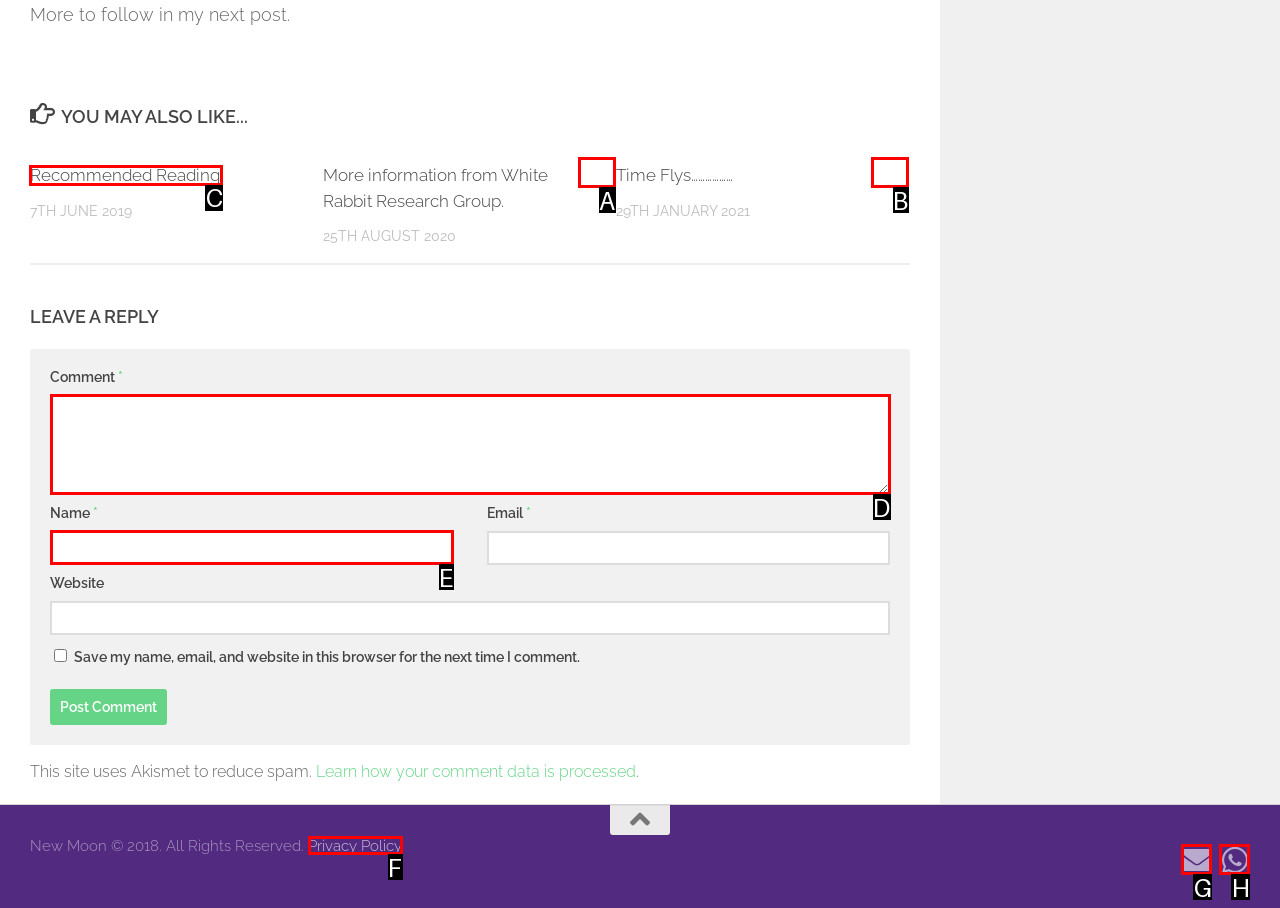Tell me which letter corresponds to the UI element that should be clicked to fulfill this instruction: Click on the 'Recommended Reading.' link
Answer using the letter of the chosen option directly.

C